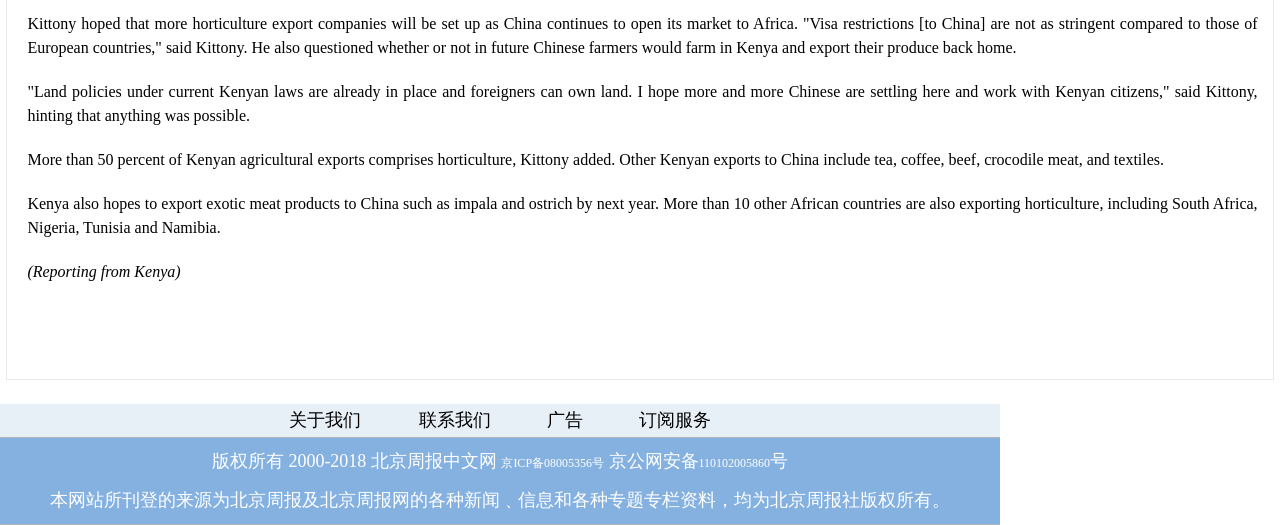Give a one-word or one-phrase response to the question: 
What is the location of the reporting in the article?

Kenya